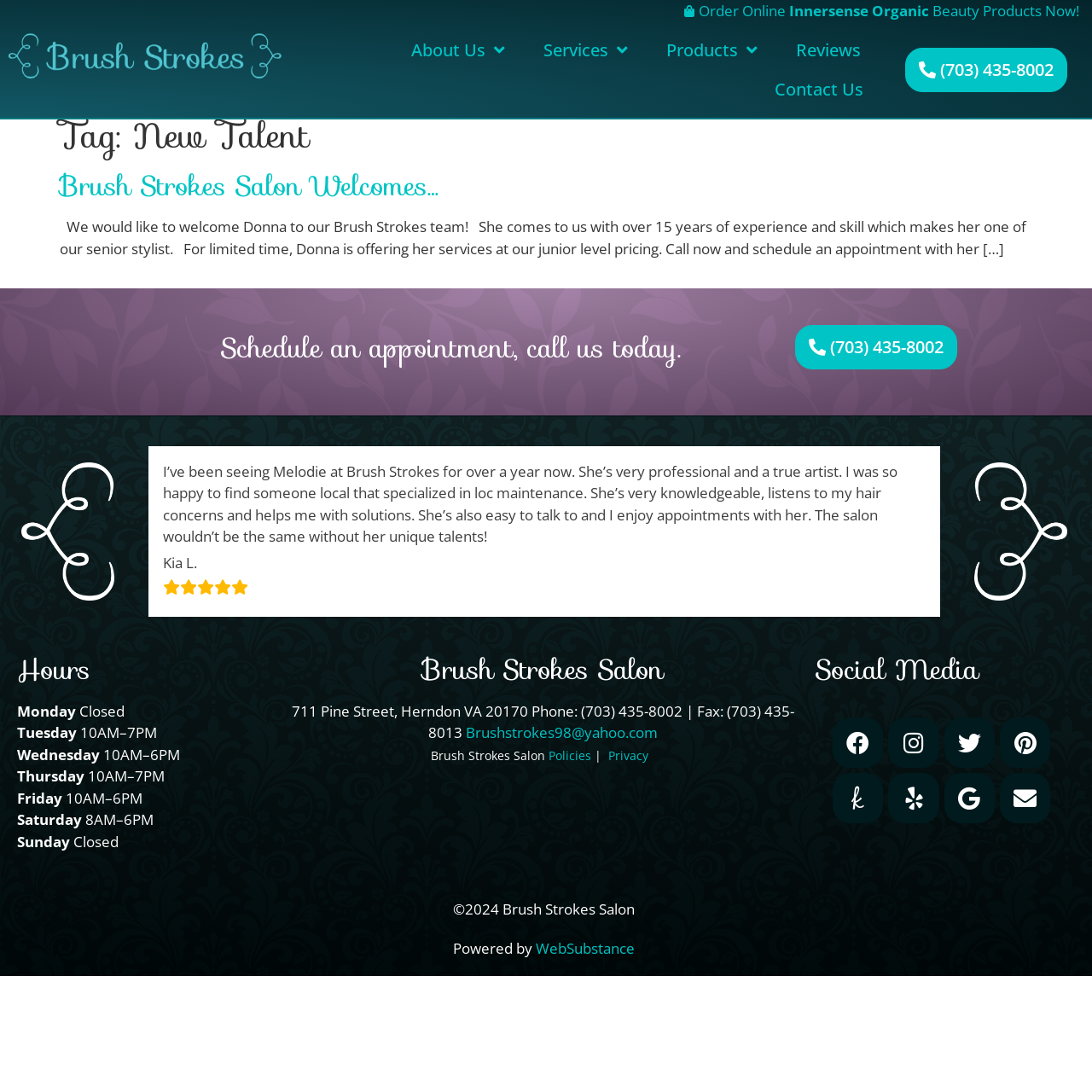Determine the bounding box for the described UI element: "Twitter".

[0.864, 0.657, 0.911, 0.703]